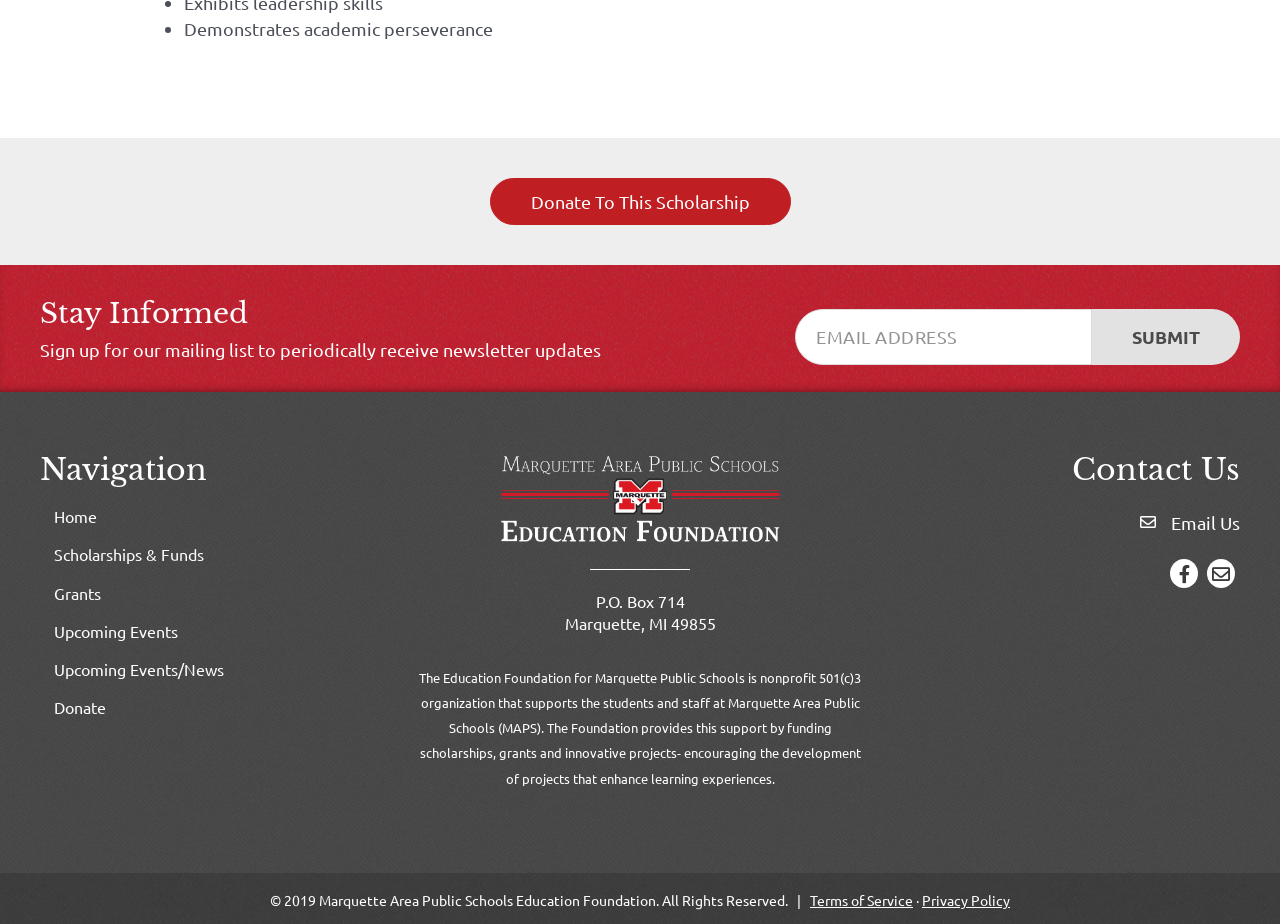Given the element description Upcoming Events, predict the bounding box coordinates for the UI element in the webpage screenshot. The format should be (top-left x, top-left y, bottom-right x, bottom-right y), and the values should be between 0 and 1.

[0.031, 0.663, 0.291, 0.703]